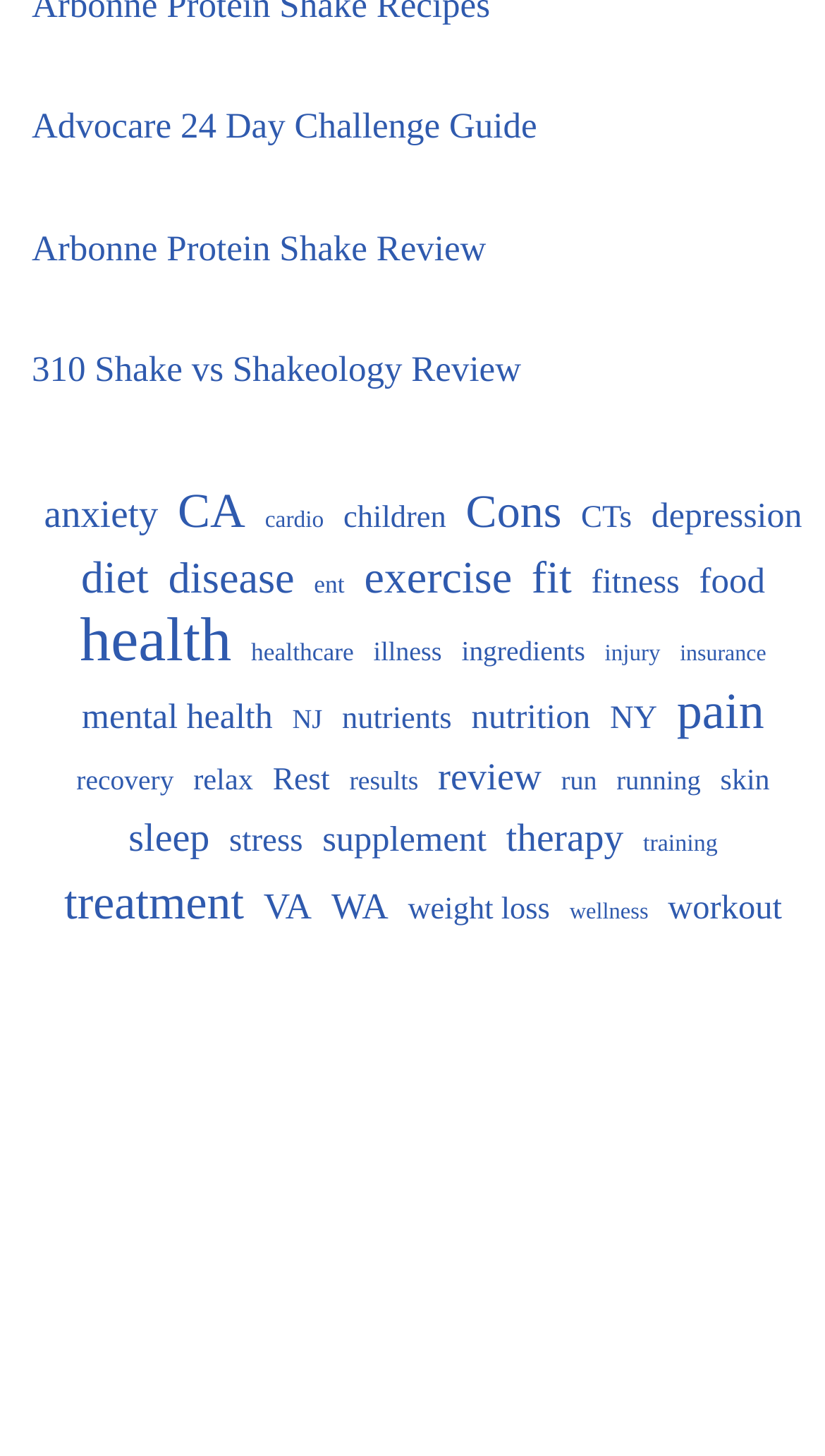What is the topic of the first link?
Analyze the image and provide a thorough answer to the question.

The first link on the webpage has the text 'Advocare 24 Day Challenge Guide', which suggests that the topic of the link is related to Advocare's 24-day challenge.